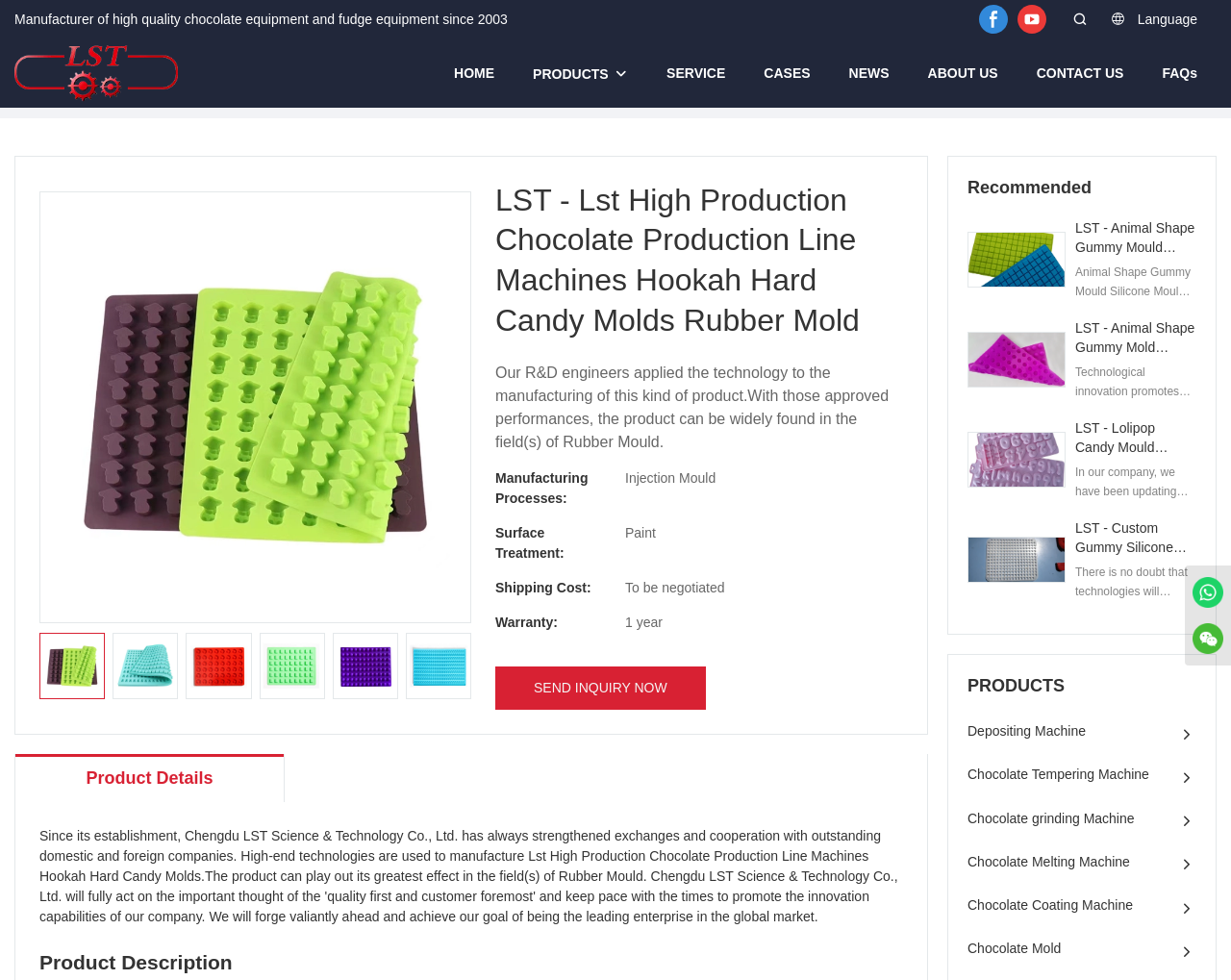Articulate a complete and detailed caption of the webpage elements.

The webpage is about Chengdu LST Science & Technology Co., Ltd., a manufacturer of high-quality chocolate equipment and fudge equipment since 2003. At the top of the page, there is a header section with a logo, navigation menu, and social media links. The logo is an image with the text "LST" and is positioned at the top-left corner of the page. The navigation menu consists of links to different sections of the website, including "HOME", "PRODUCTS", "SERVICE", "CASES", "NEWS", "ABOUT US", "CONTACT US", and "FAQs". The social media links are for Facebook and YouTube.

Below the header section, there is a large image that spans the width of the page, showcasing the company's products. The image is divided into two parts, with the left side displaying a chocolate production line machine and the right side displaying a hookah hard candy mold.

To the right of the image, there is a section with the title "Language" and a dropdown menu. Below this section, there is a brief introduction to the company, stating that it has been a manufacturer of high-quality chocolate equipment and fudge equipment since 2003.

The main content of the page is divided into two columns. The left column contains a heading that reads "LST - Lst High Production Chocolate Production Line Machines Hookah Hard Candy Molds Rubber Mold" and a series of images and descriptions related to the product. The images are arranged in a grid layout, with each image displaying a different aspect of the product. The descriptions are in the form of a list, with each item describing a feature or specification of the product.

The right column contains a section with the title "Recommended" and a list of links to other products offered by the company. Each link is accompanied by an image and a brief description of the product.

At the bottom of the page, there is a section with the title "PRODUCTS" and a list of links to different categories of products offered by the company, including Depositing Machine, Chocolate Tempering Machine, Chocolate grinding Machine, Chocolate Melting Machine, and Chocolate Coating Machine.